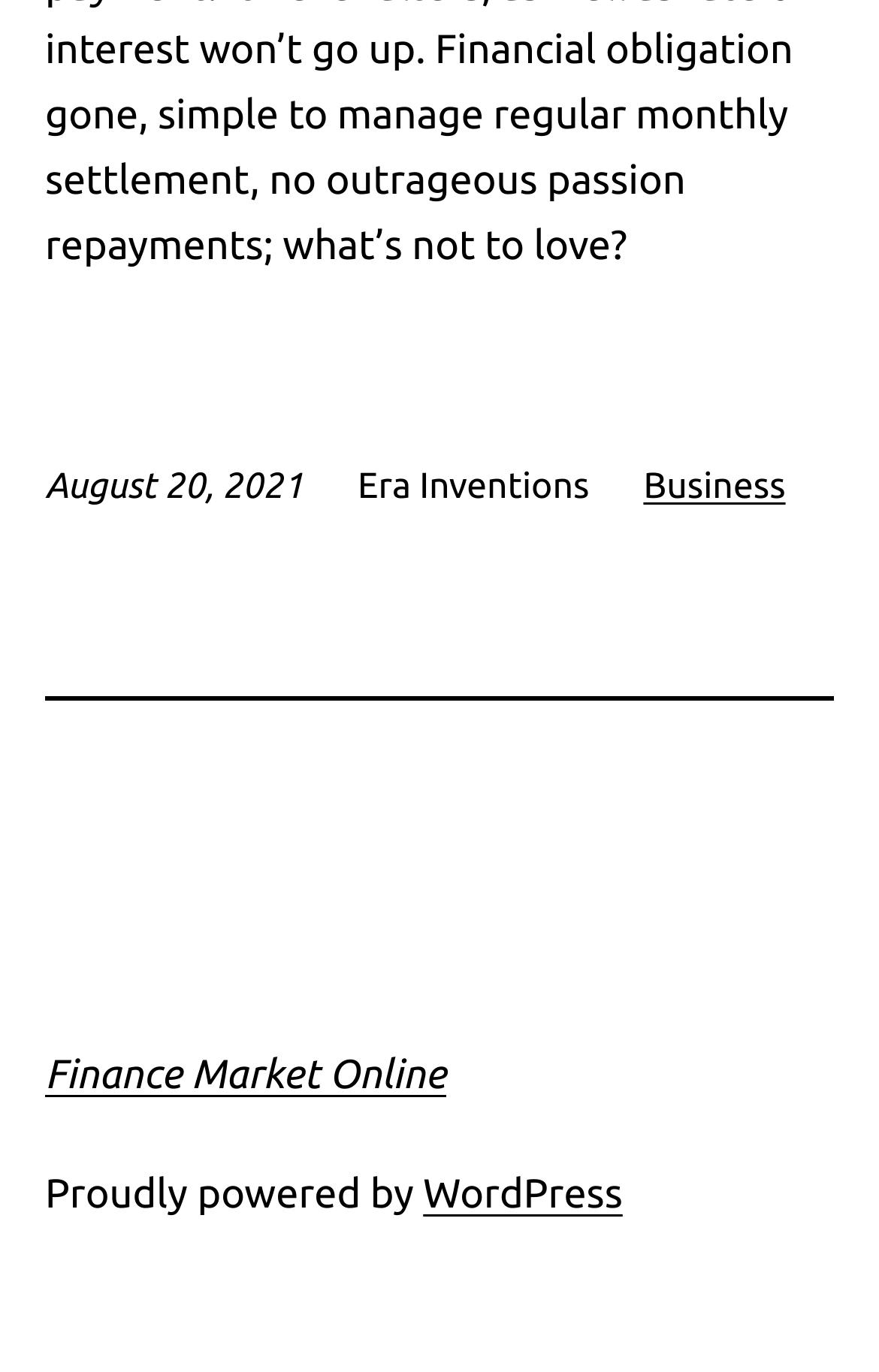What is the date mentioned on the webpage?
From the details in the image, provide a complete and detailed answer to the question.

The date is mentioned in the top section of the webpage, inside a 'time' element, which is a child of the root element. The OCR text of this element is 'August 20, 2021'.